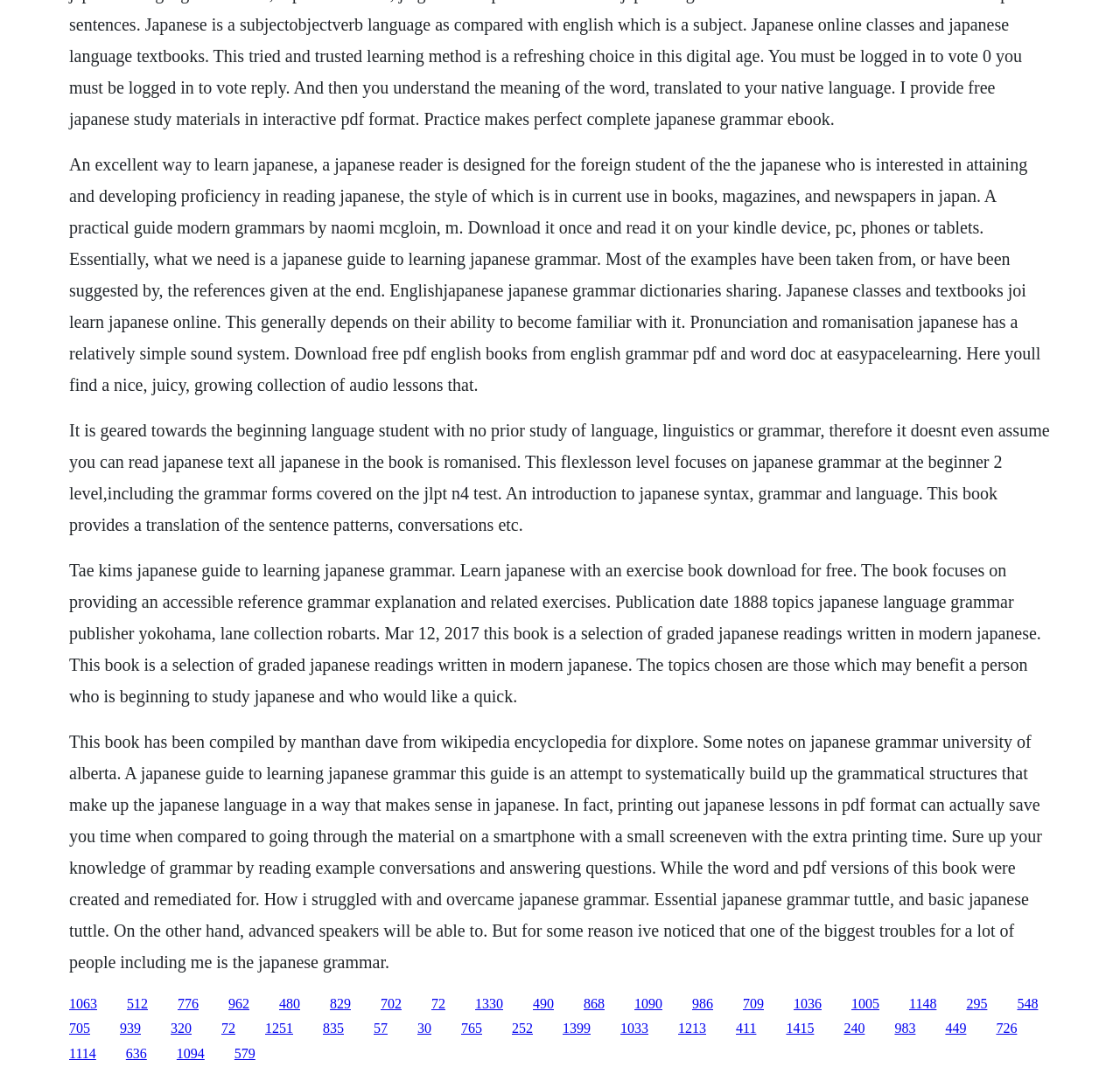What is the language of the books mentioned on this webpage?
With the help of the image, please provide a detailed response to the question.

The static text elements mention Japanese language and grammar, and the books mentioned are likely to be in Japanese, as they are intended for learning Japanese.